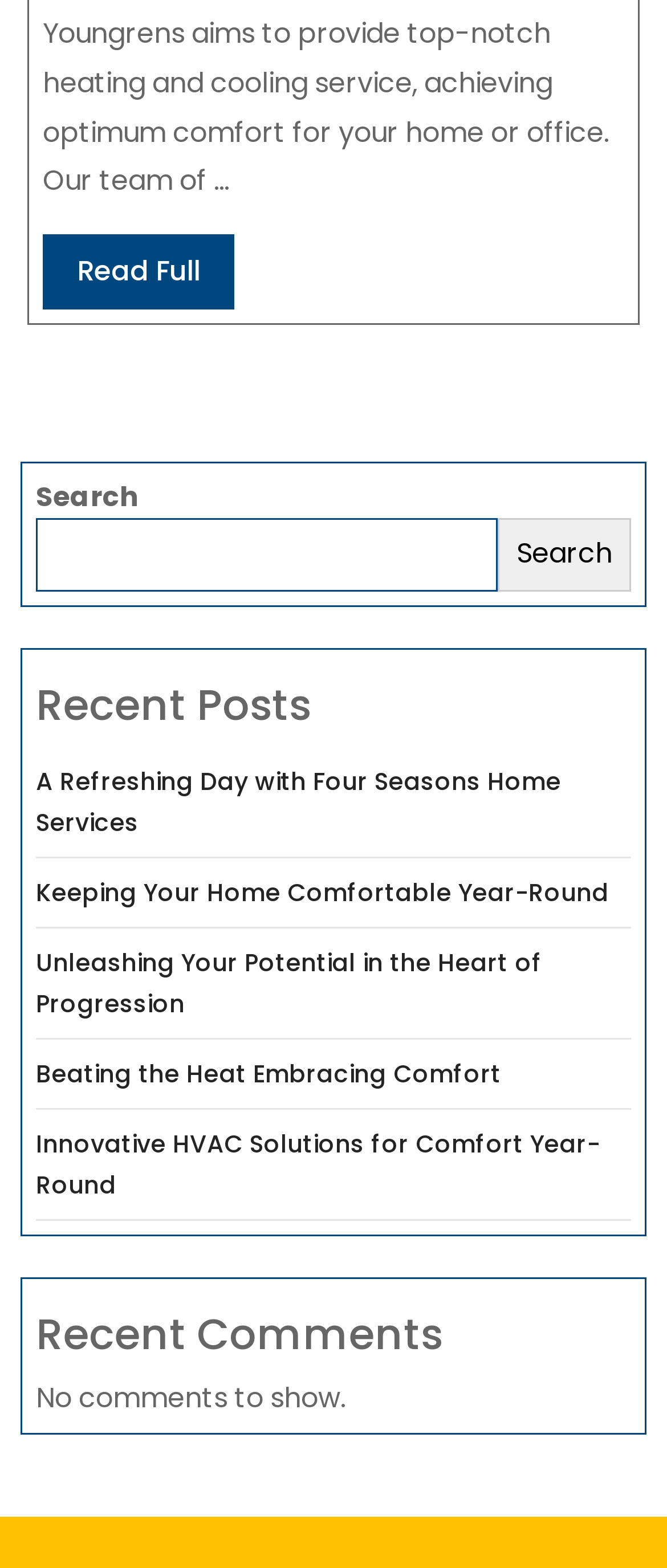Find the bounding box coordinates of the clickable area that will achieve the following instruction: "Read full description".

[0.064, 0.15, 0.351, 0.197]